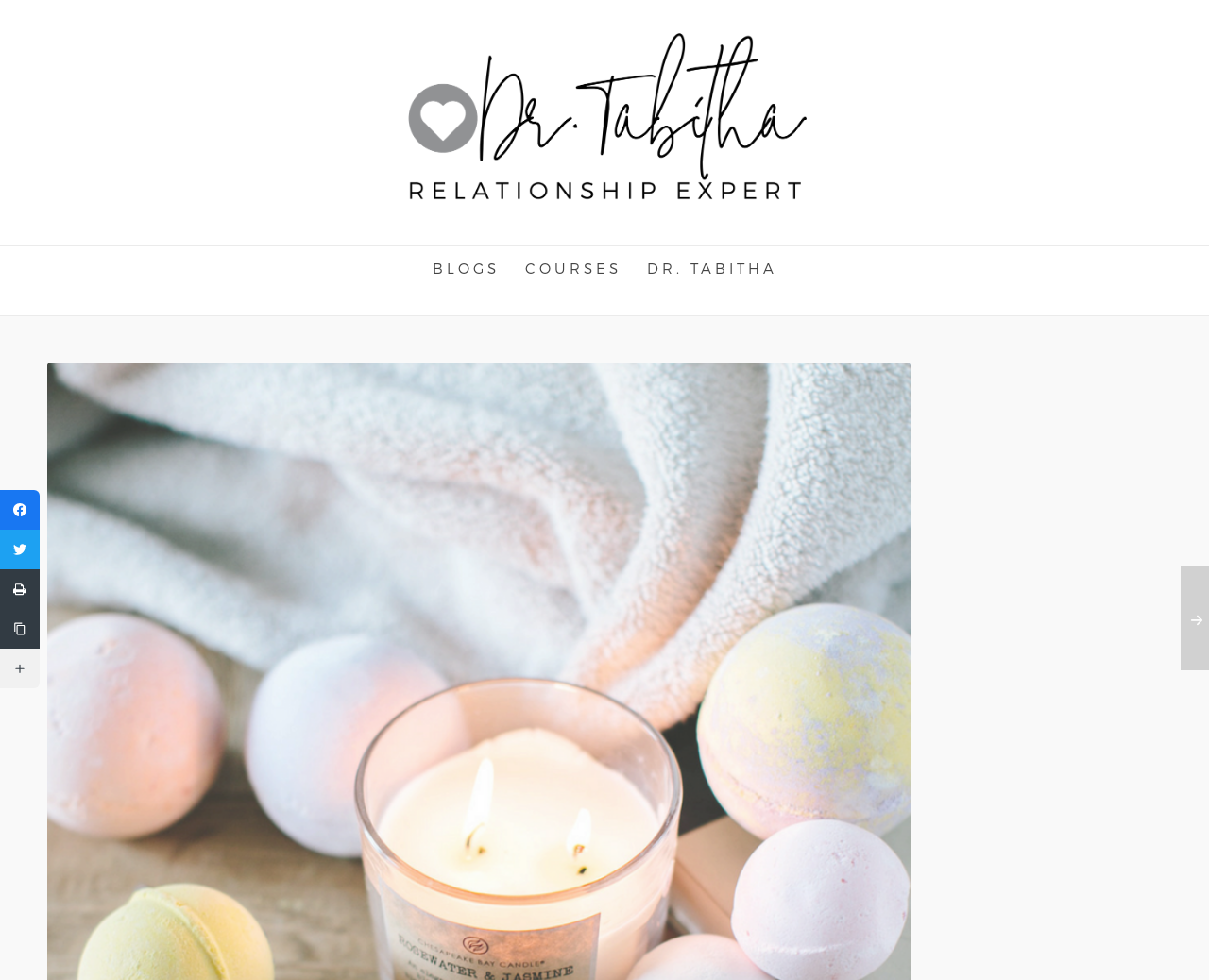Determine the bounding box coordinates for the UI element matching this description: "parent_node: Copy Link".

[0.0, 0.621, 0.033, 0.662]